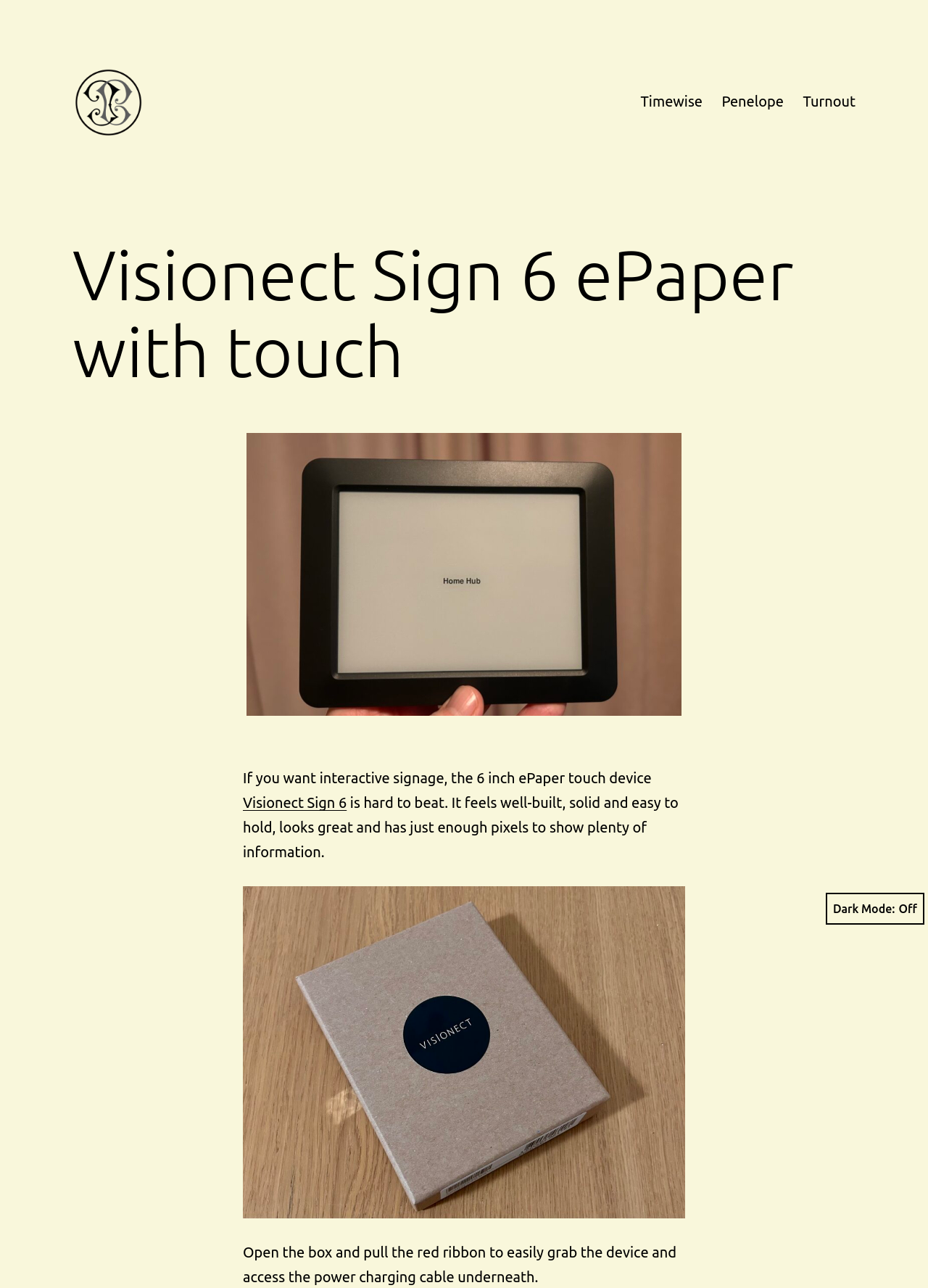Answer the question below with a single word or a brief phrase: 
What is the current mode of the webpage?

Light Mode